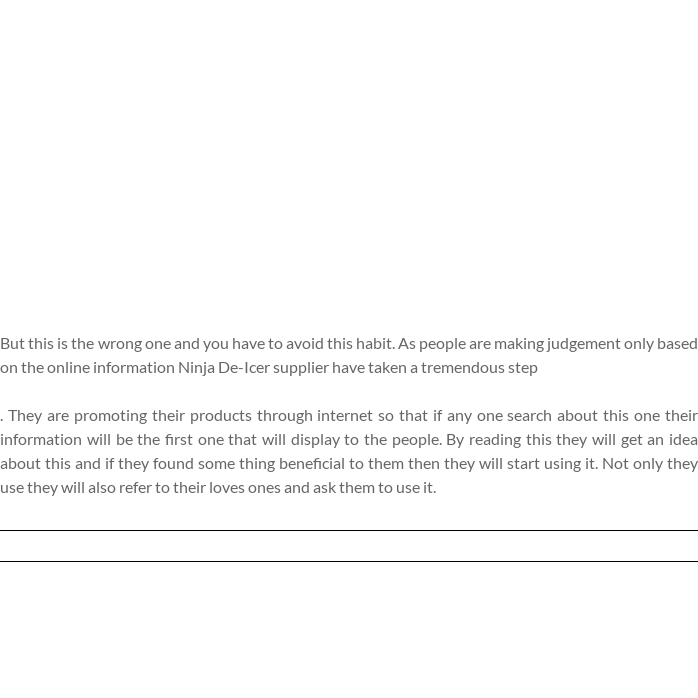Create a detailed narrative that captures the essence of the image.

The image appears to represent promotional content for Ninja De-Icer, a product aimed at enhancing online visibility and marketing strategies for businesses. It emphasizes the importance of avoiding poor judgment while shopping online, noting how consumers often make decisions based solely on available online information. The caption highlights that the Ninja De-Icer supplier is taking proactive steps to ensure their product is easily discoverable on the internet, promoting their offerings effectively. This approach is designed to inform potential customers about the benefits of the product and encourage them to share their positive experiences with others, thereby increasing the product's reach and popularity in the market.